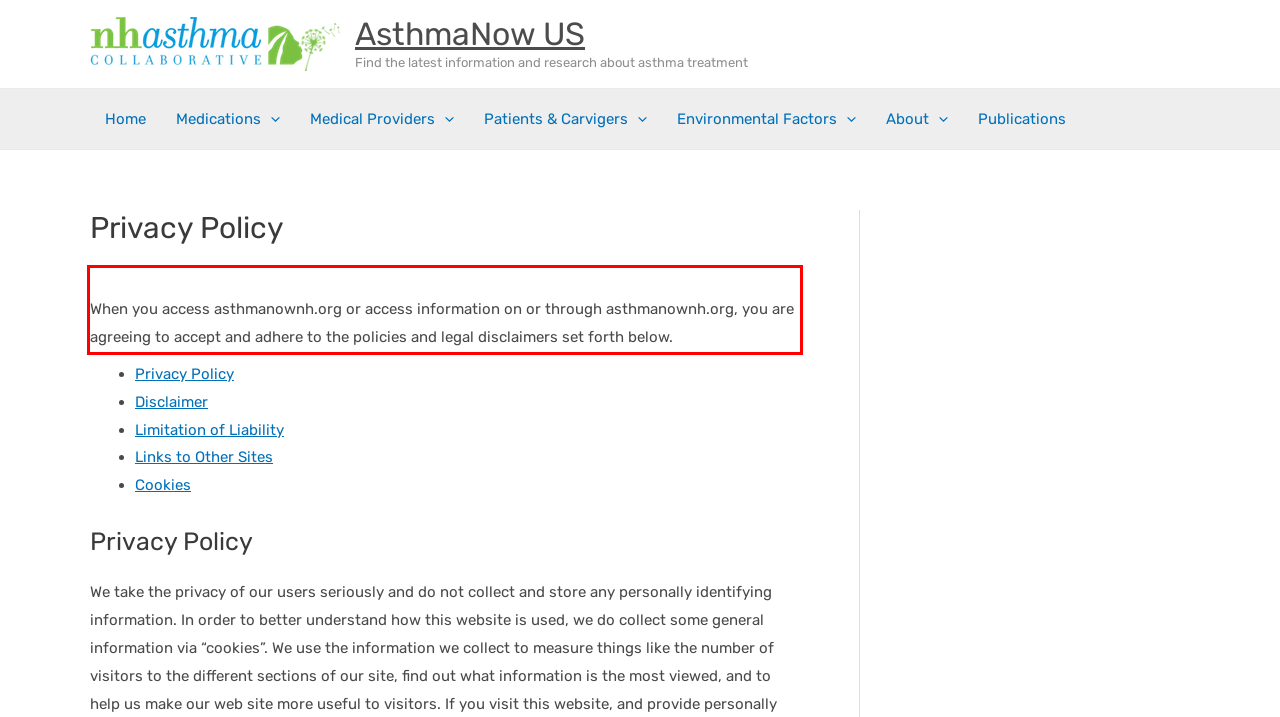You are looking at a screenshot of a webpage with a red rectangle bounding box. Use OCR to identify and extract the text content found inside this red bounding box.

When you access asthmanownh.org or access information on or through asthmanownh.org, you are agreeing to accept and adhere to the policies and legal disclaimers set forth below.